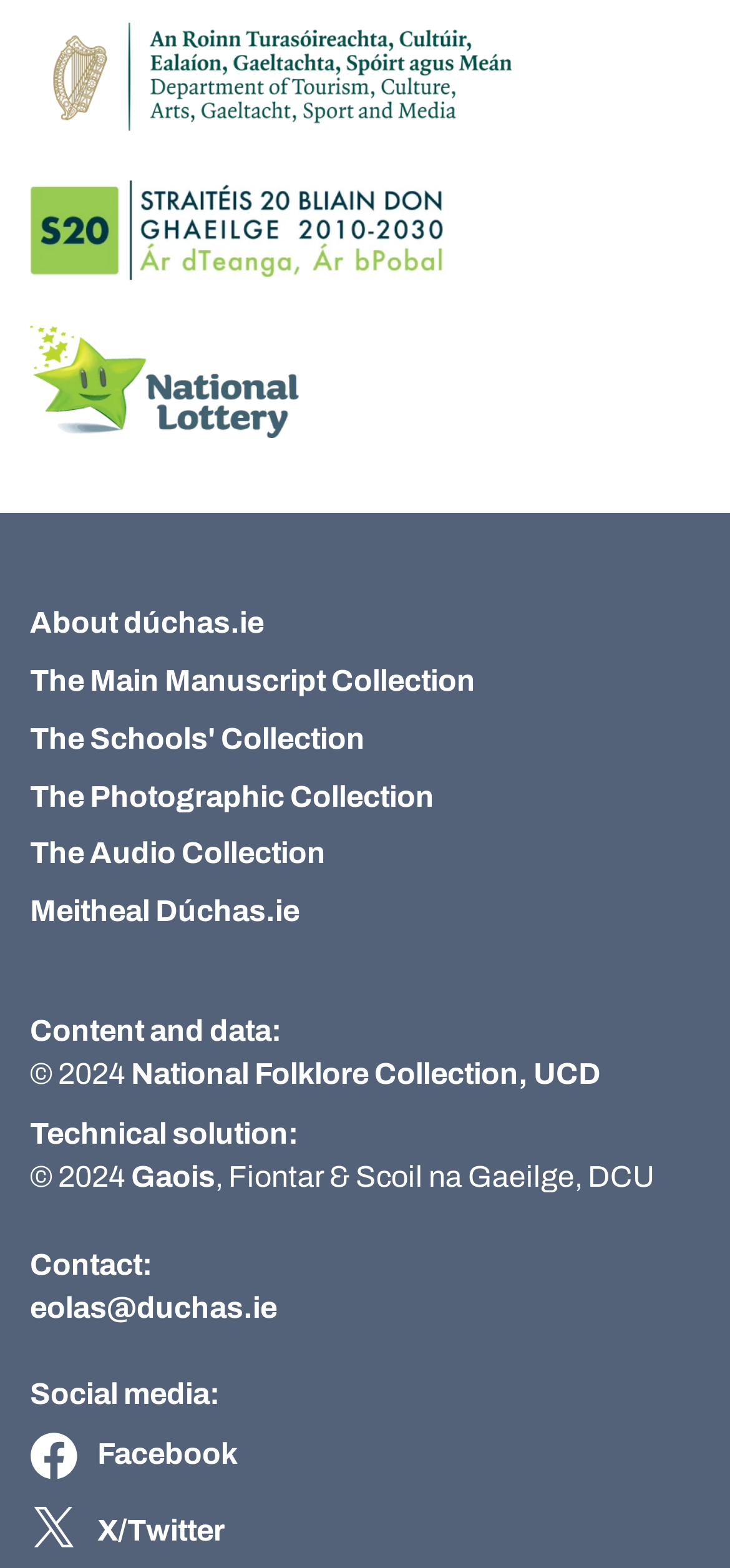Locate the bounding box coordinates of the clickable element to fulfill the following instruction: "Learn about 'Meitheal Dúchas.ie'". Provide the coordinates as four float numbers between 0 and 1 in the format [left, top, right, bottom].

[0.041, 0.571, 0.41, 0.591]